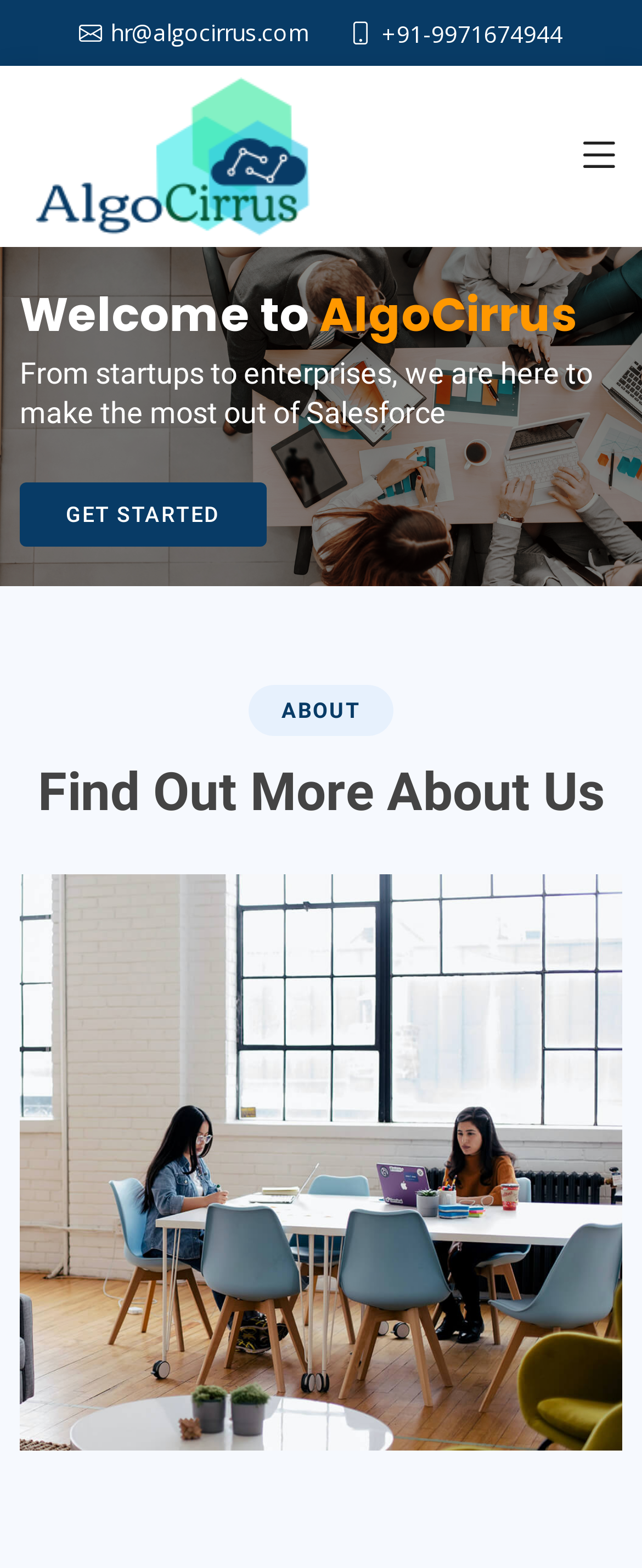Examine the image carefully and respond to the question with a detailed answer: 
What is the phone number displayed on the webpage?

I found the phone number by looking at the static text element with the bounding box coordinates [0.595, 0.011, 0.877, 0.031], which contains the phone number '+91-9971674944'.